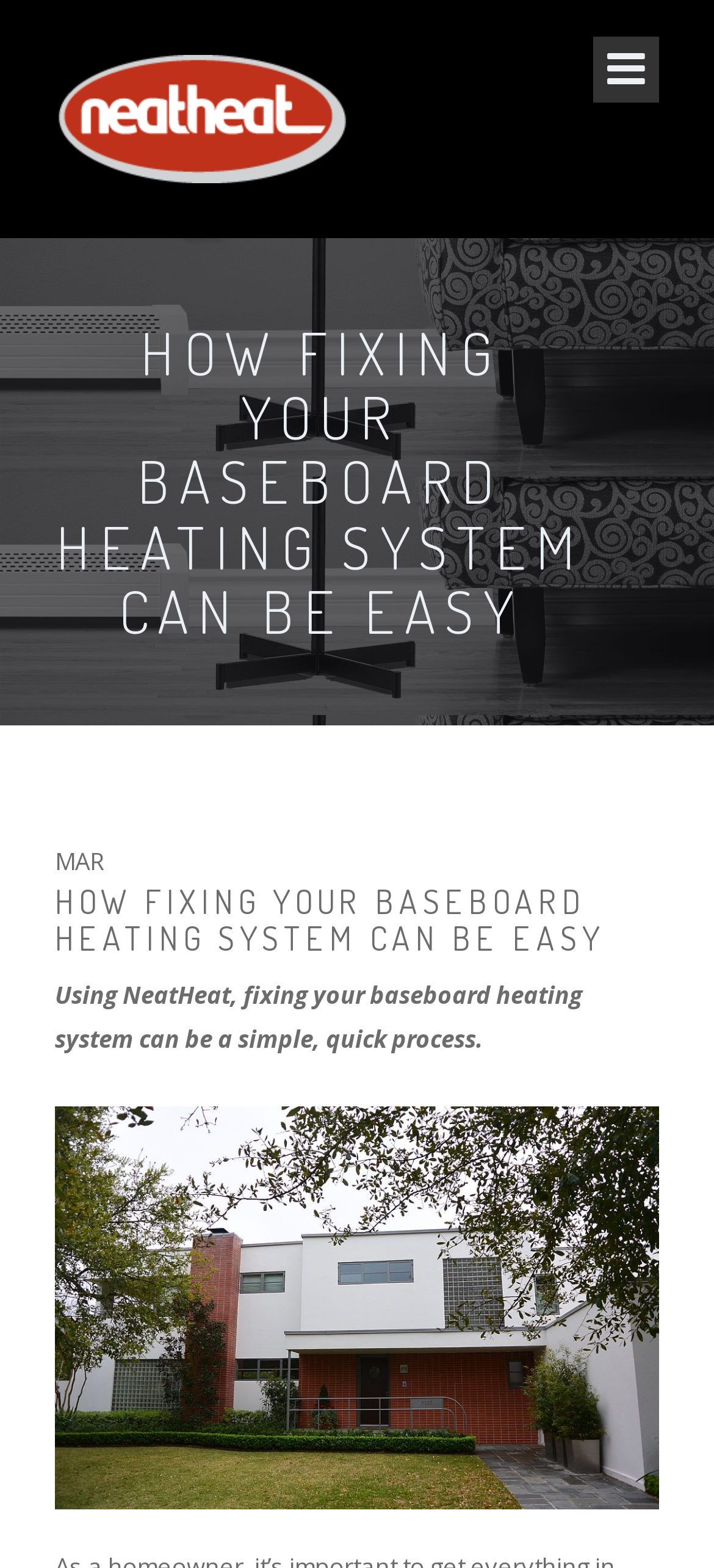Give a one-word or phrase response to the following question: What is the name of the logo on the top left?

Neat Heat